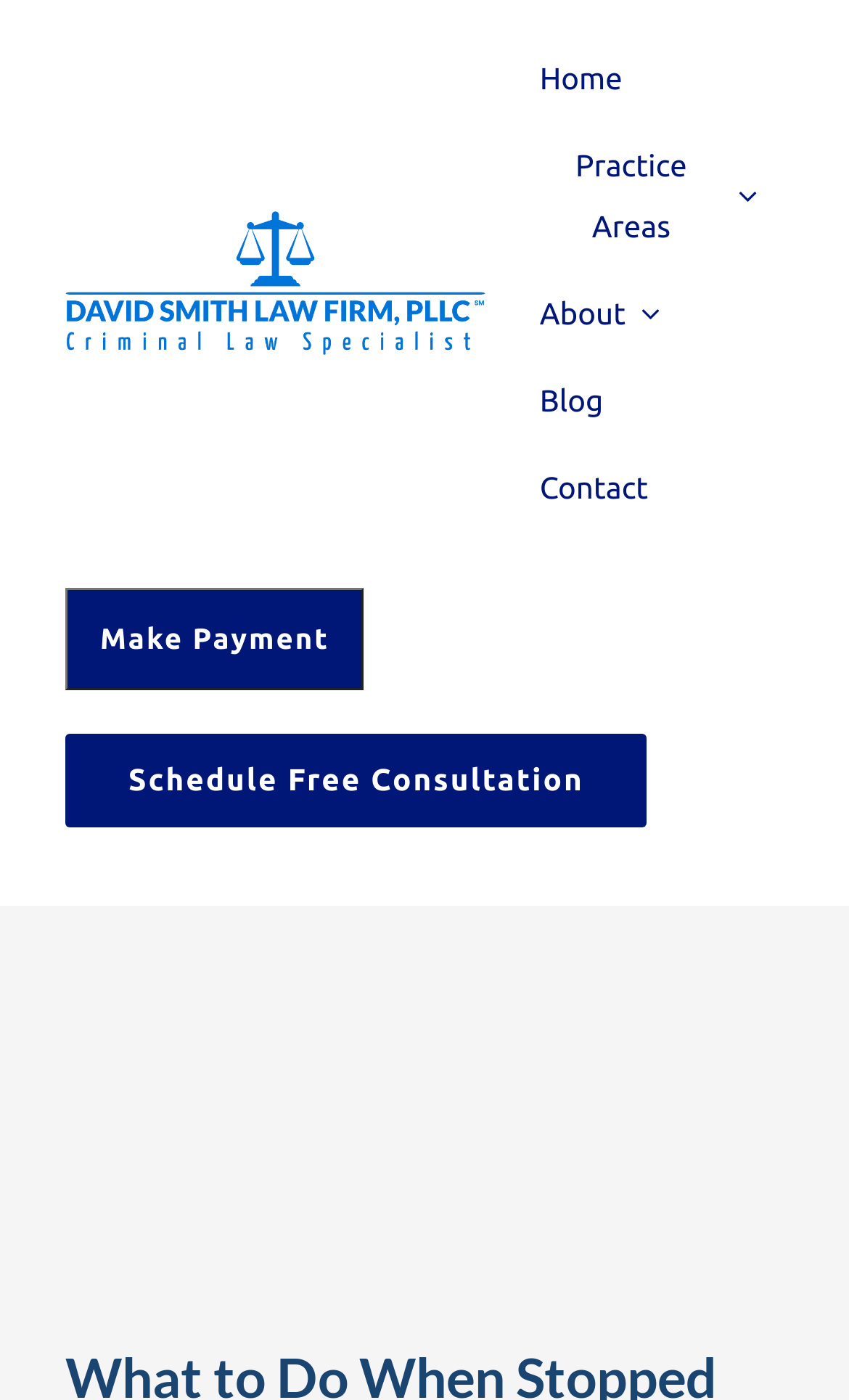Is there a way to go back to the top of the webpage?
Provide a thorough and detailed answer to the question.

I found a link at the bottom of the webpage with the text ' Go to Top', which suggests that it allows users to scroll back to the top of the webpage.